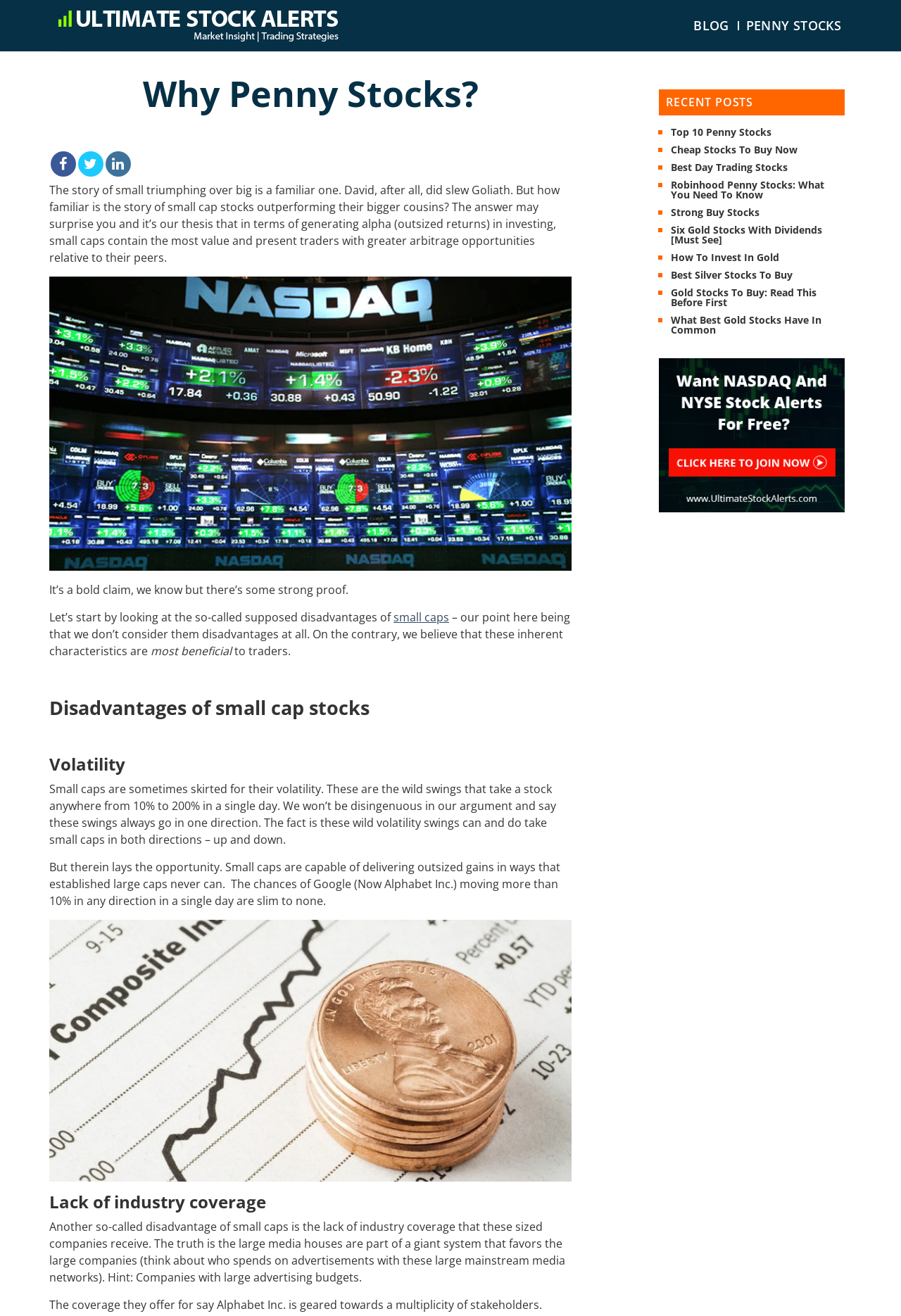What is the name of the website?
Please use the visual content to give a single word or phrase answer.

Ultimate Stock Alerts